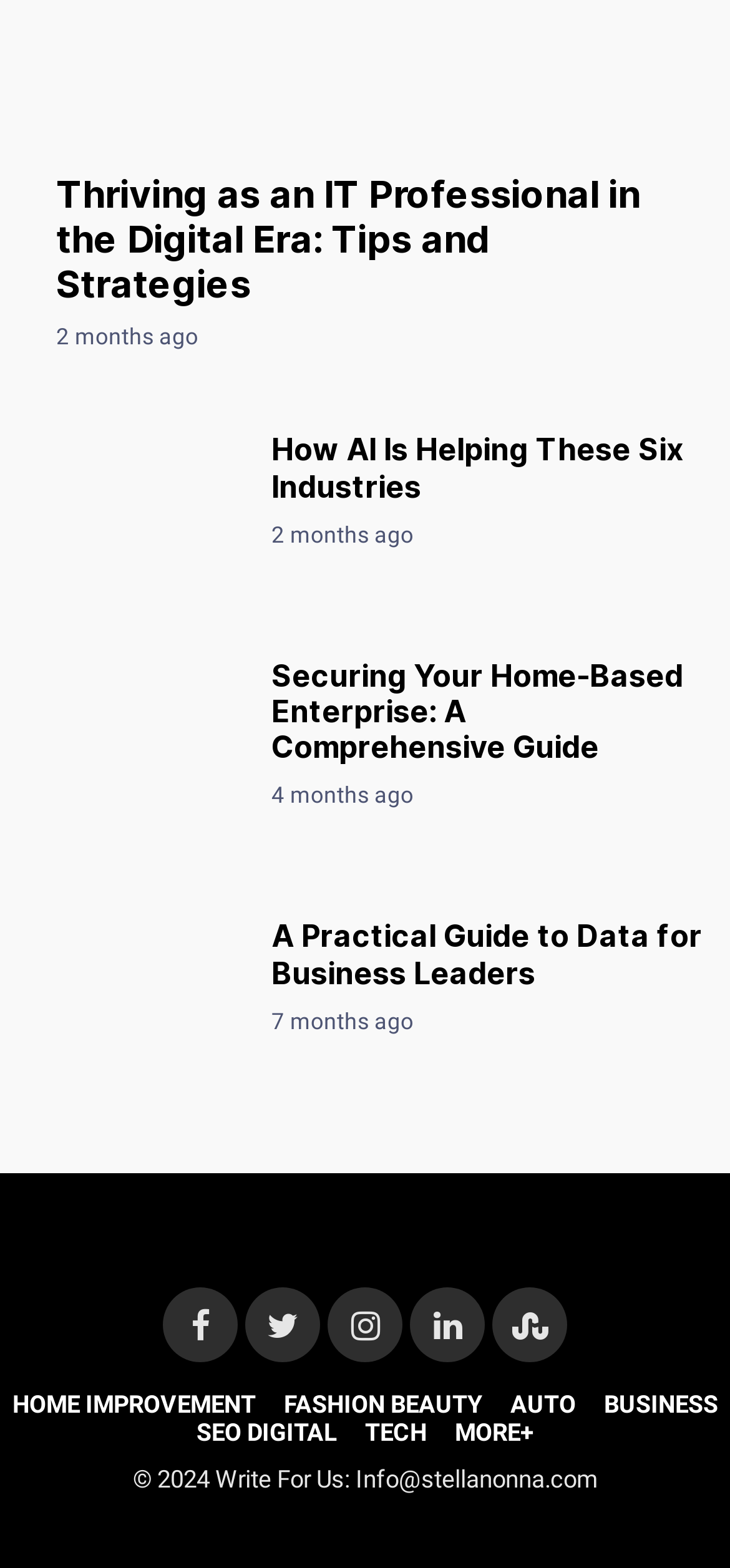Please specify the bounding box coordinates of the element that should be clicked to execute the given instruction: 'Read the article about thriving as an IT professional'. Ensure the coordinates are four float numbers between 0 and 1, expressed as [left, top, right, bottom].

[0.077, 0.11, 0.923, 0.196]